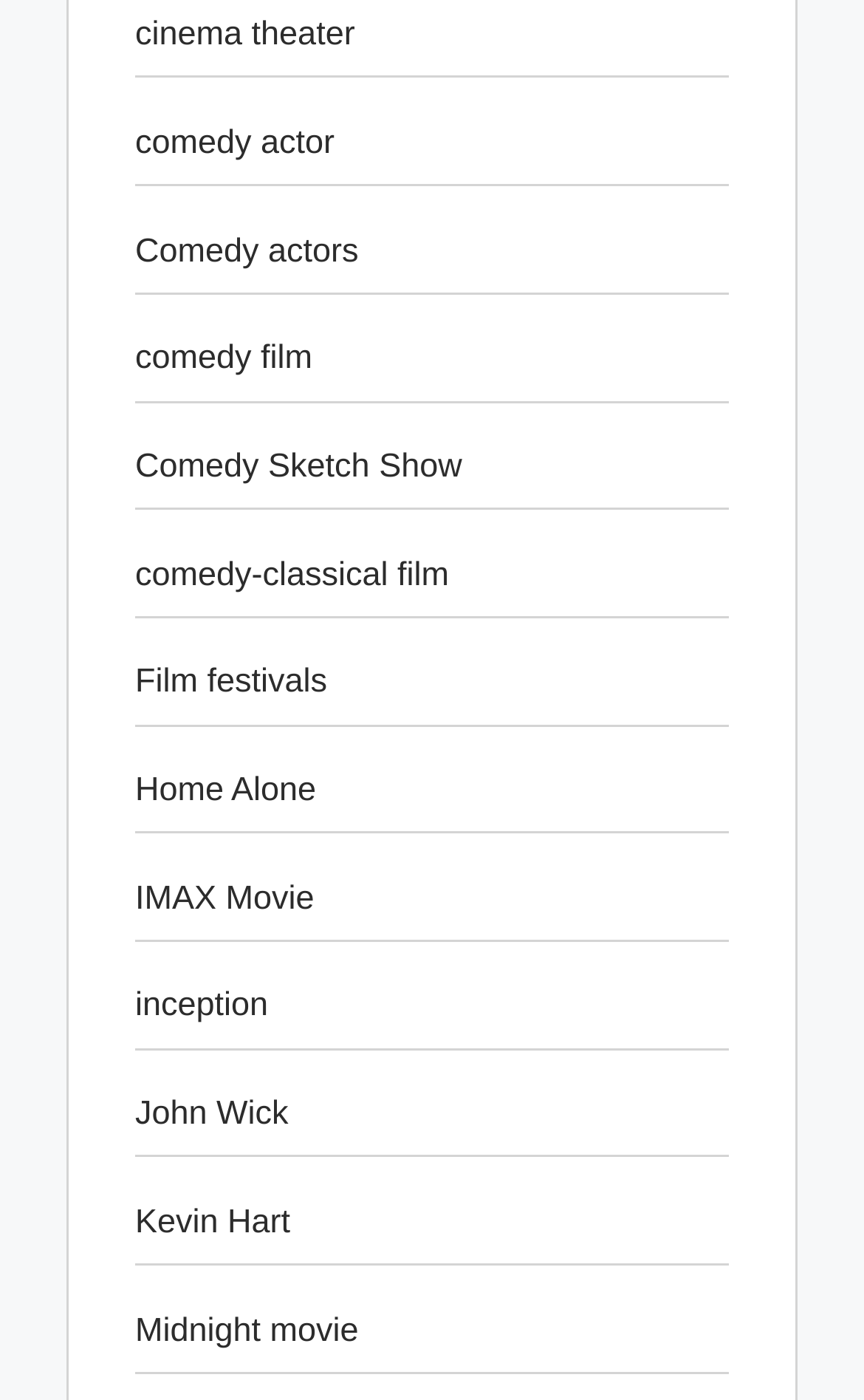Find and indicate the bounding box coordinates of the region you should select to follow the given instruction: "watch Home Alone".

[0.156, 0.551, 0.366, 0.578]